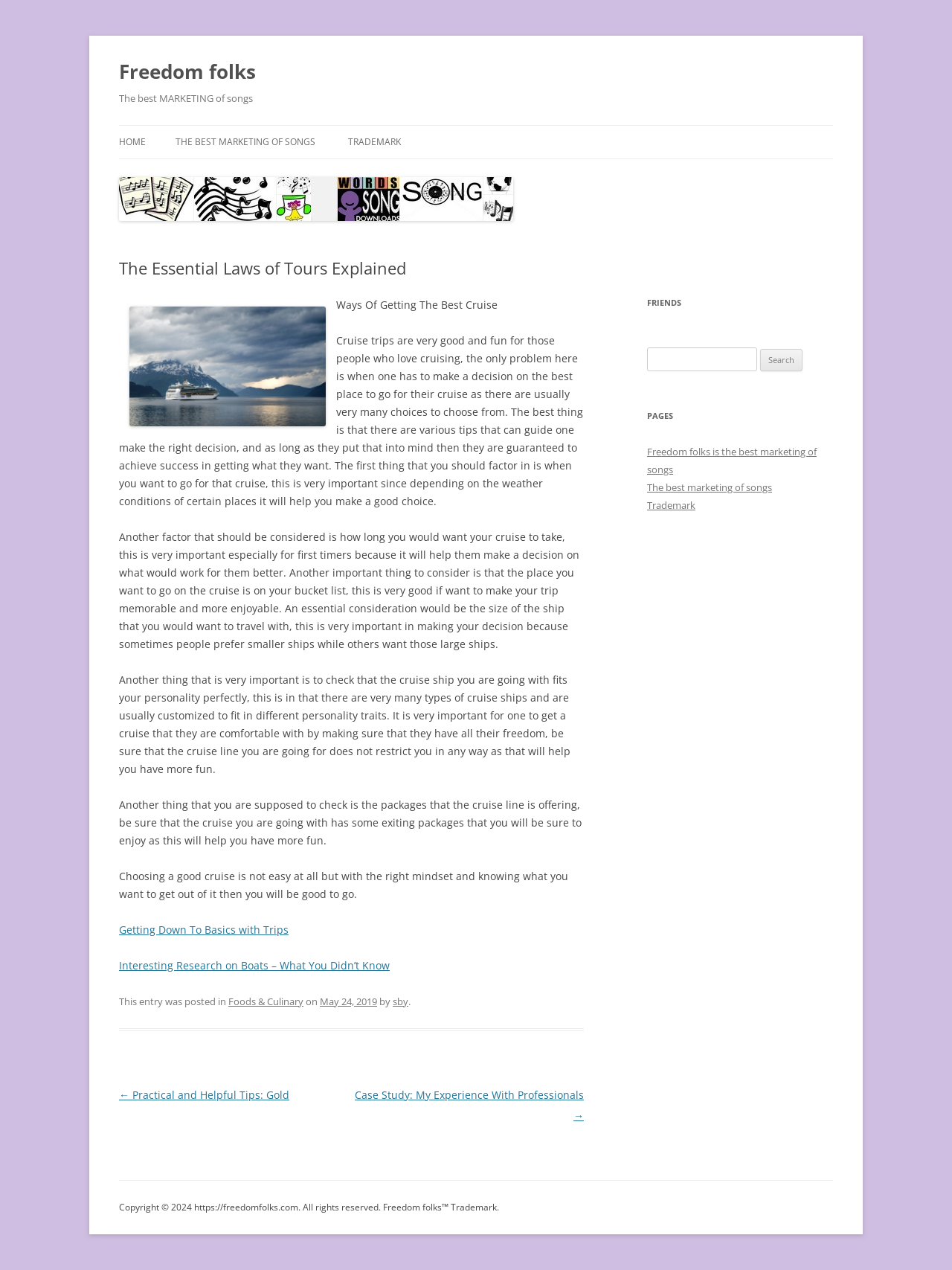What is the purpose of the 'Post navigation' section?
Provide a concise answer using a single word or phrase based on the image.

To navigate between posts